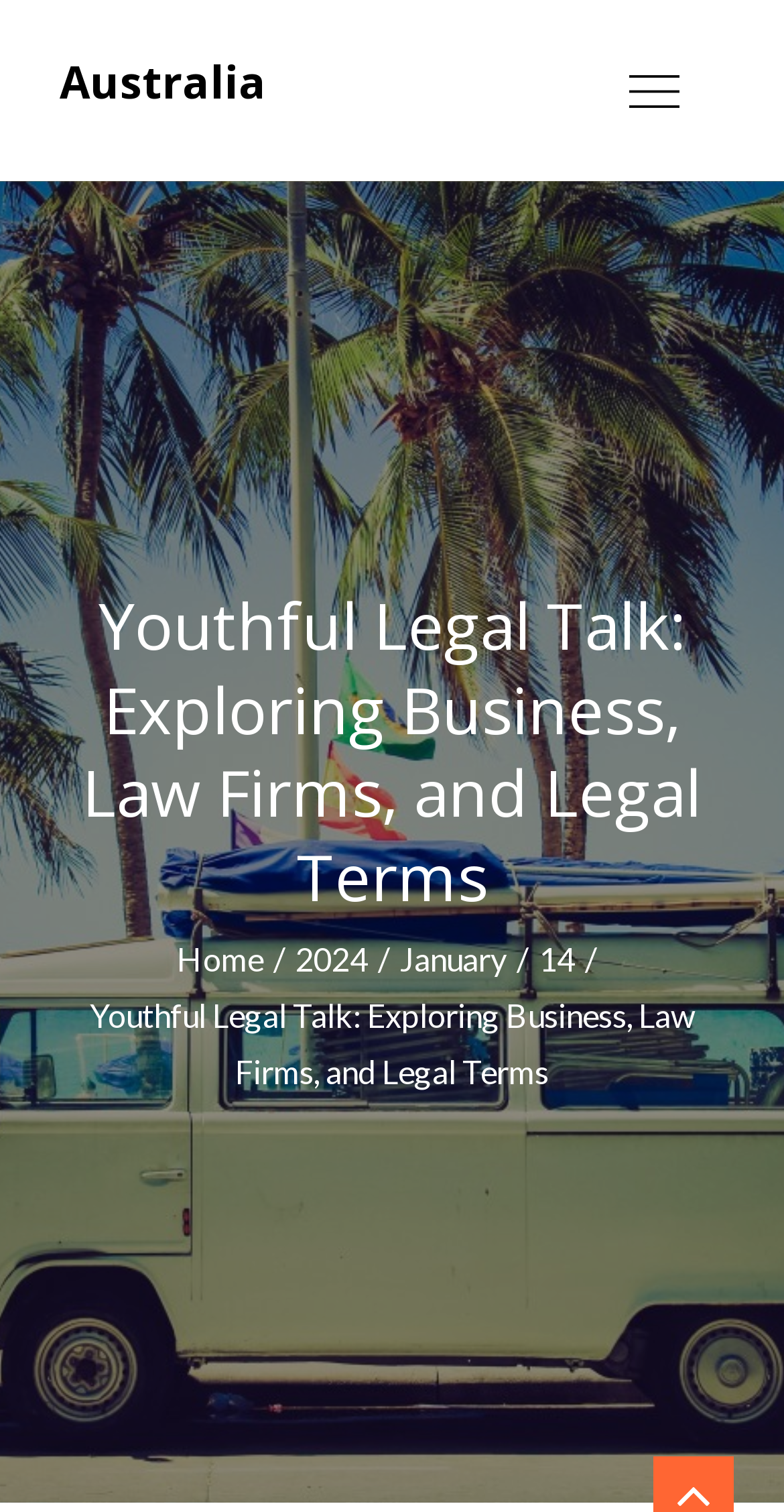Identify the bounding box coordinates for the element you need to click to achieve the following task: "expand the primary menu". The coordinates must be four float values ranging from 0 to 1, formatted as [left, top, right, bottom].

[0.745, 0.0, 0.924, 0.12]